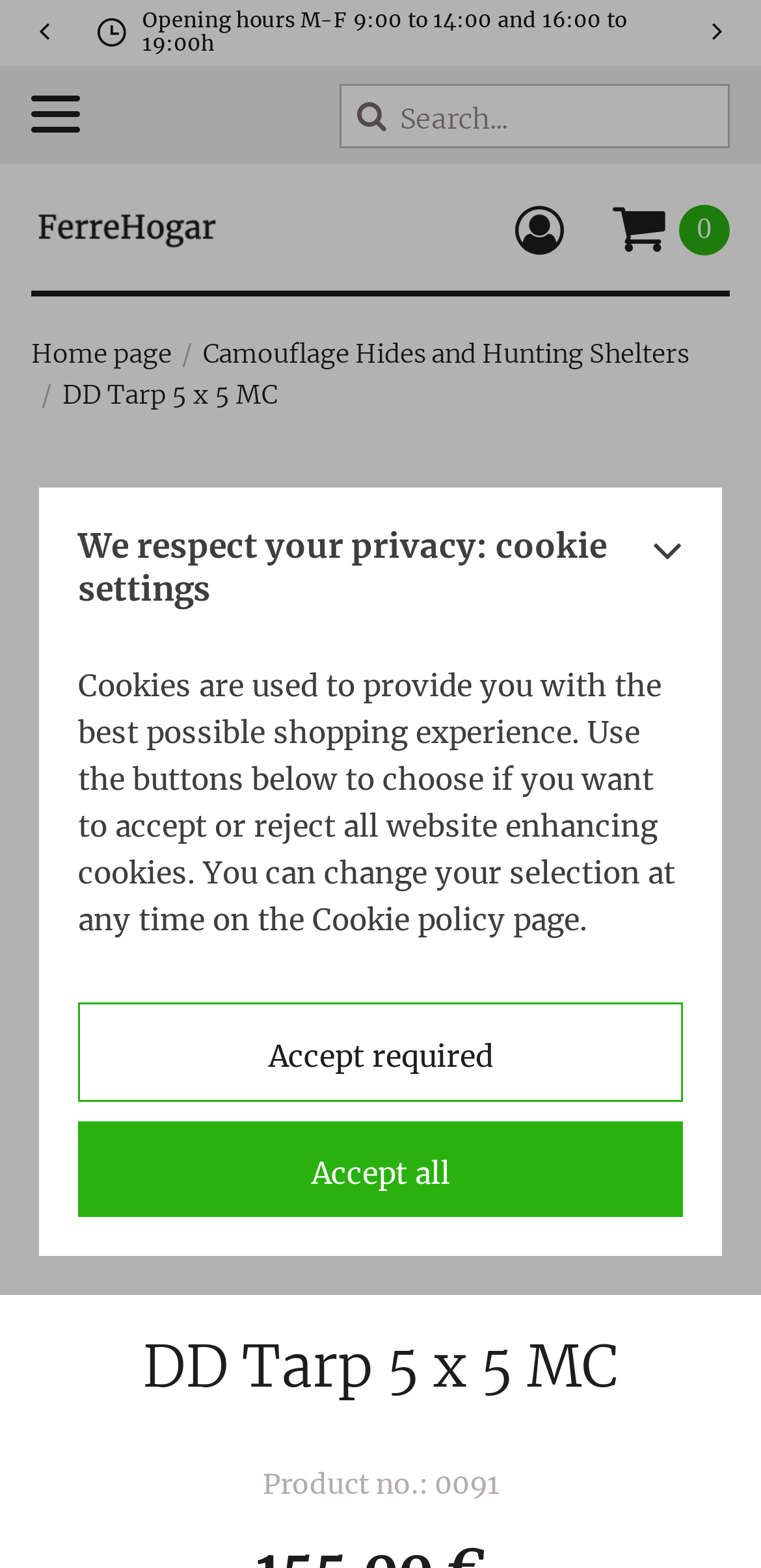Offer an in-depth caption of the entire webpage.

This webpage is about the DD Tarp 5 x 5 MC, a product for large groups with multiple configuration options. At the top left, there is a logo of FerreHogar Spain, accompanied by a link to the website's homepage. Next to the logo, there are navigation buttons, including "Next slide" and "Previous slide", which control a slider. 

On the top right, there is a search bar with a search button and a textbox to input search queries. Below the search bar, there are links to access the customer account and the shopping basket. A button to open the main menu is located at the top left corner.

The main content of the webpage is divided into two sections. The left section has a series of links, including "Home page", "Camouflage Hides and Hunting Shelters", and "DD Tarp 5 x 5 MC", which is the current product page. The right section displays the product information, including a large image of the DD Tarp 5 x 5 MC, a heading with the product name, and a static text showing the product number.

Below the product image, there is a dialog box for cookie settings, which is modal and has a heading, a description, and buttons to accept or reject cookies. The dialog box is positioned at the center of the webpage.

Overall, the webpage has a clean layout, with clear headings and concise text, making it easy to navigate and find information about the product.